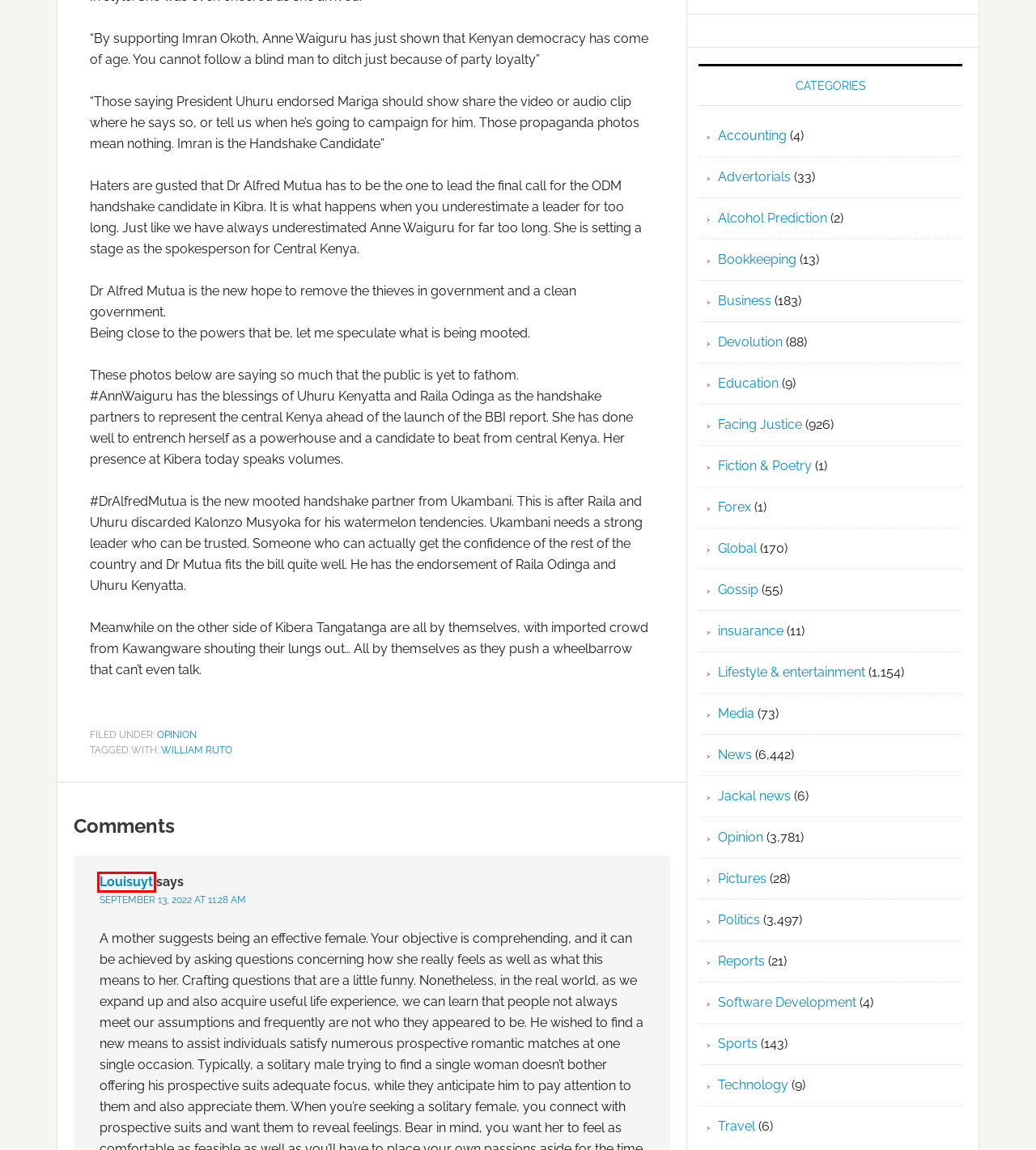With the provided screenshot showing a webpage and a red bounding box, determine which webpage description best fits the new page that appears after clicking the element inside the red box. Here are the options:
A. Bookkeeping Archives | Kenya Today
B. Education Archives | Kenya Today
C. Jackal news Archives | Kenya Today
D. Accounting Archives | Kenya Today
E. Key Factors for a Happy Relationship with a Hot Russian Mom - BestBrides.net
F. Advertorials Archives | Kenya Today
G. insuarance Archives | Kenya Today
H. Forex Archives | Kenya Today

E